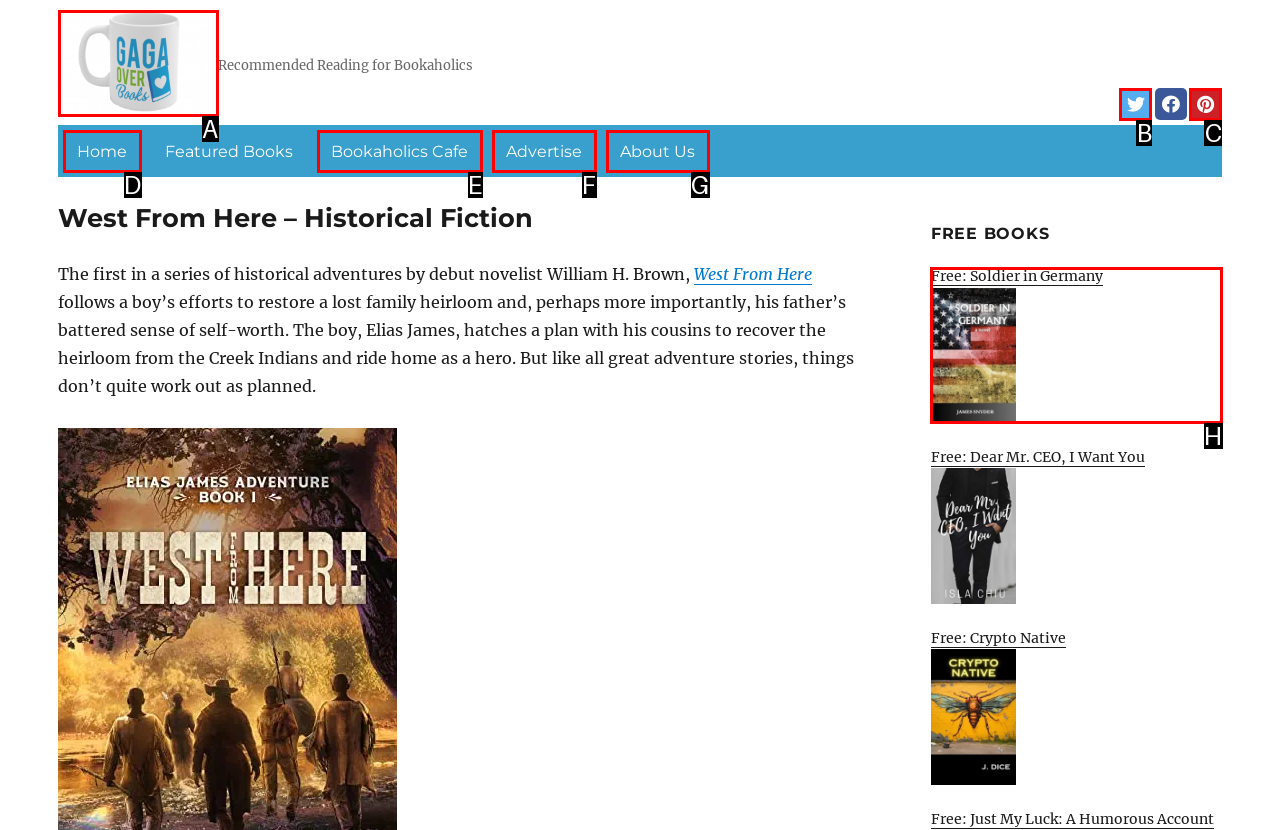Please indicate which HTML element to click in order to fulfill the following task: Get free book Soldier in Germany Respond with the letter of the chosen option.

H